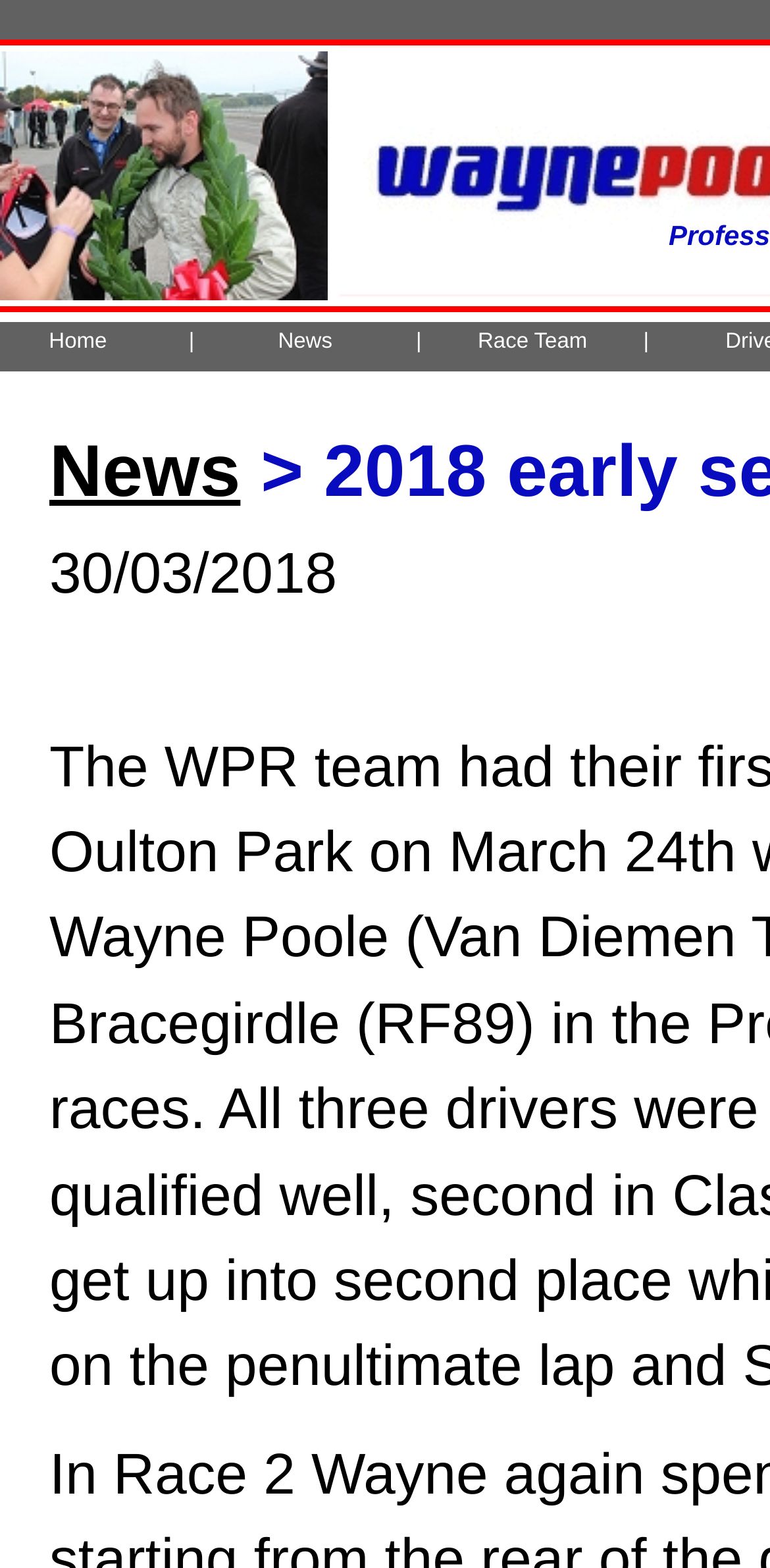What is the third menu item on the top navigation bar?
Answer with a single word or phrase by referring to the visual content.

Race Team